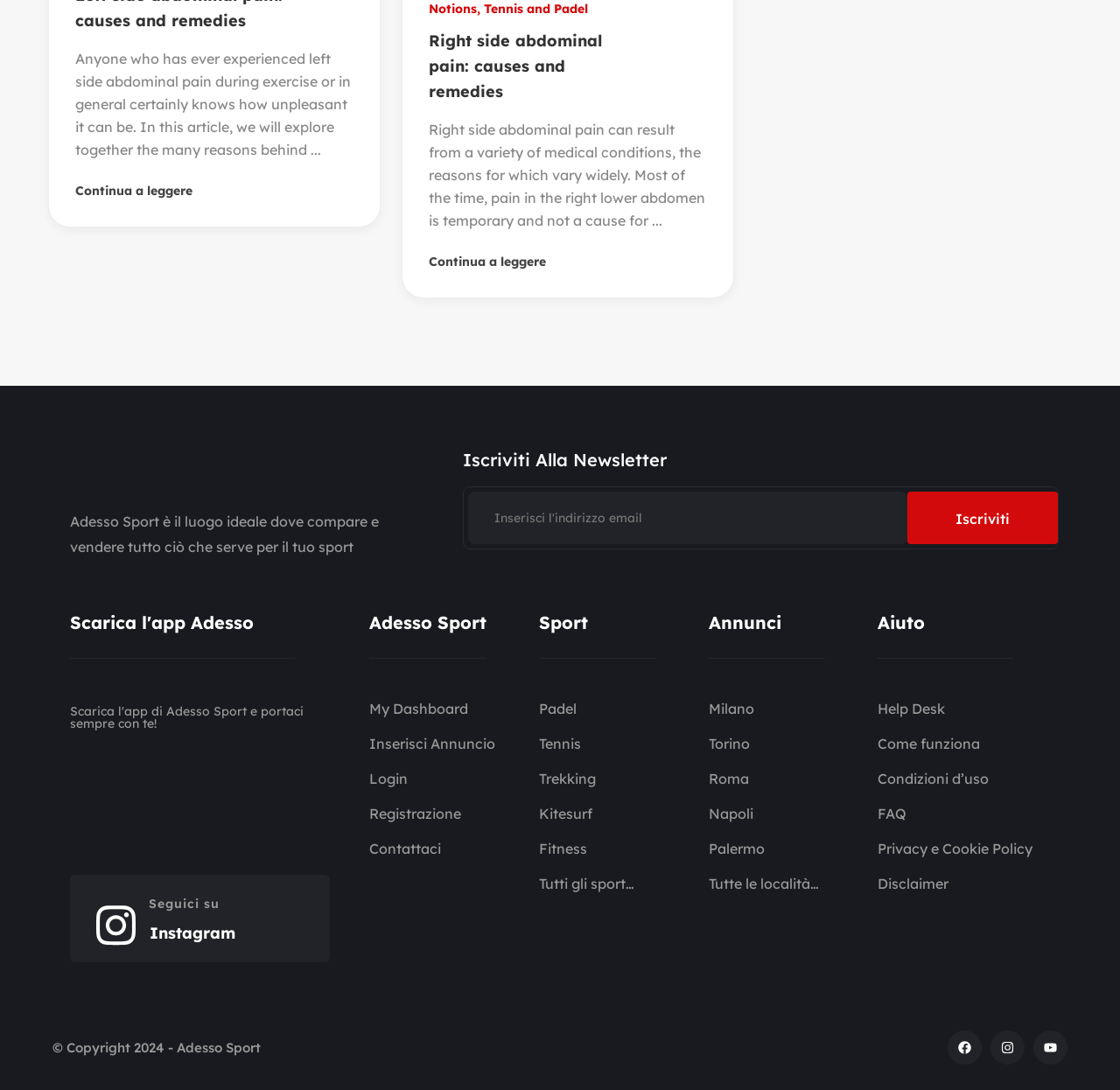What social media platforms are linked at the bottom of the page? Based on the screenshot, please respond with a single word or phrase.

Facebook, Instagram, Youtube